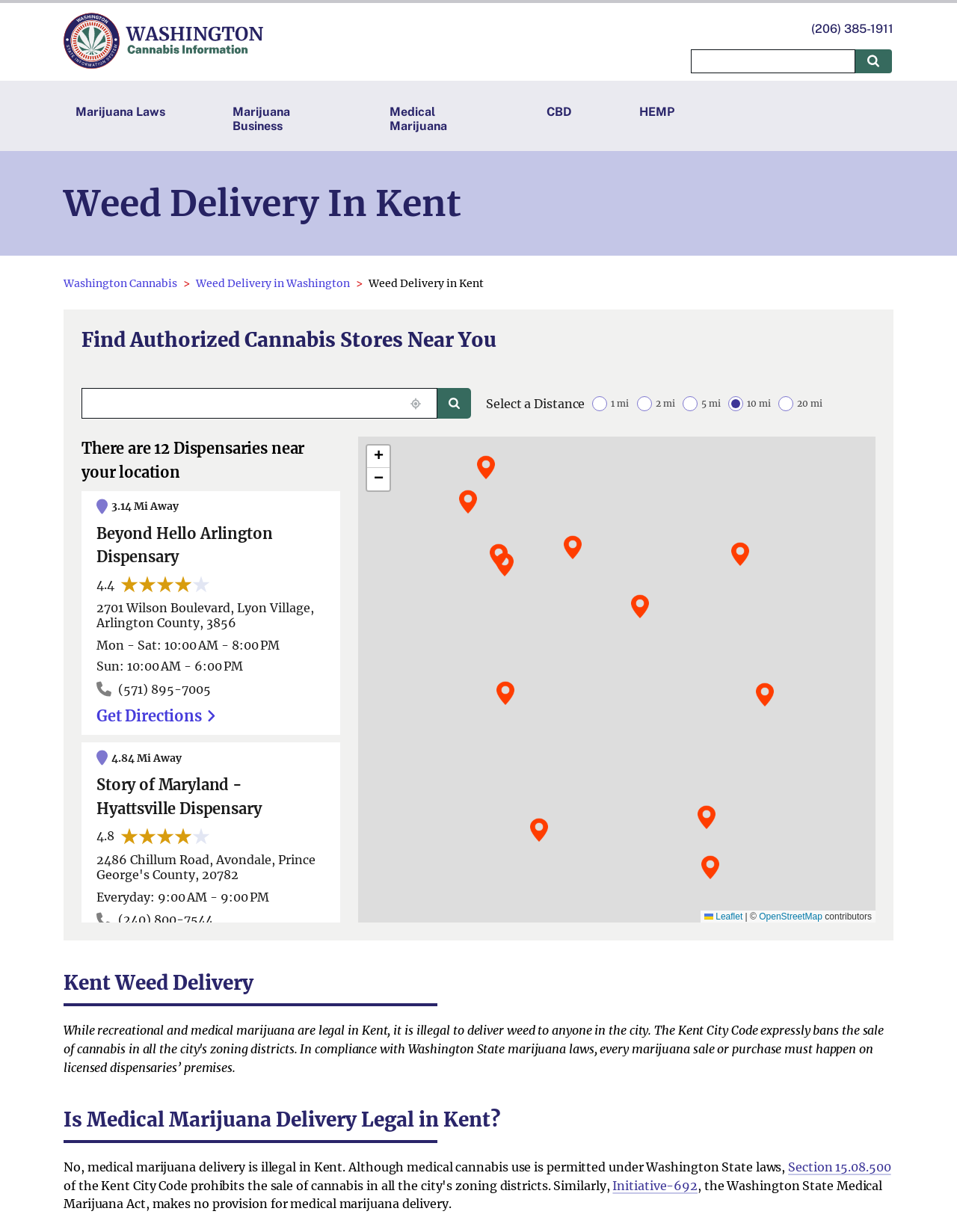Can you find the bounding box coordinates for the element to click on to achieve the instruction: "Enter a location"?

[0.098, 0.316, 0.416, 0.339]